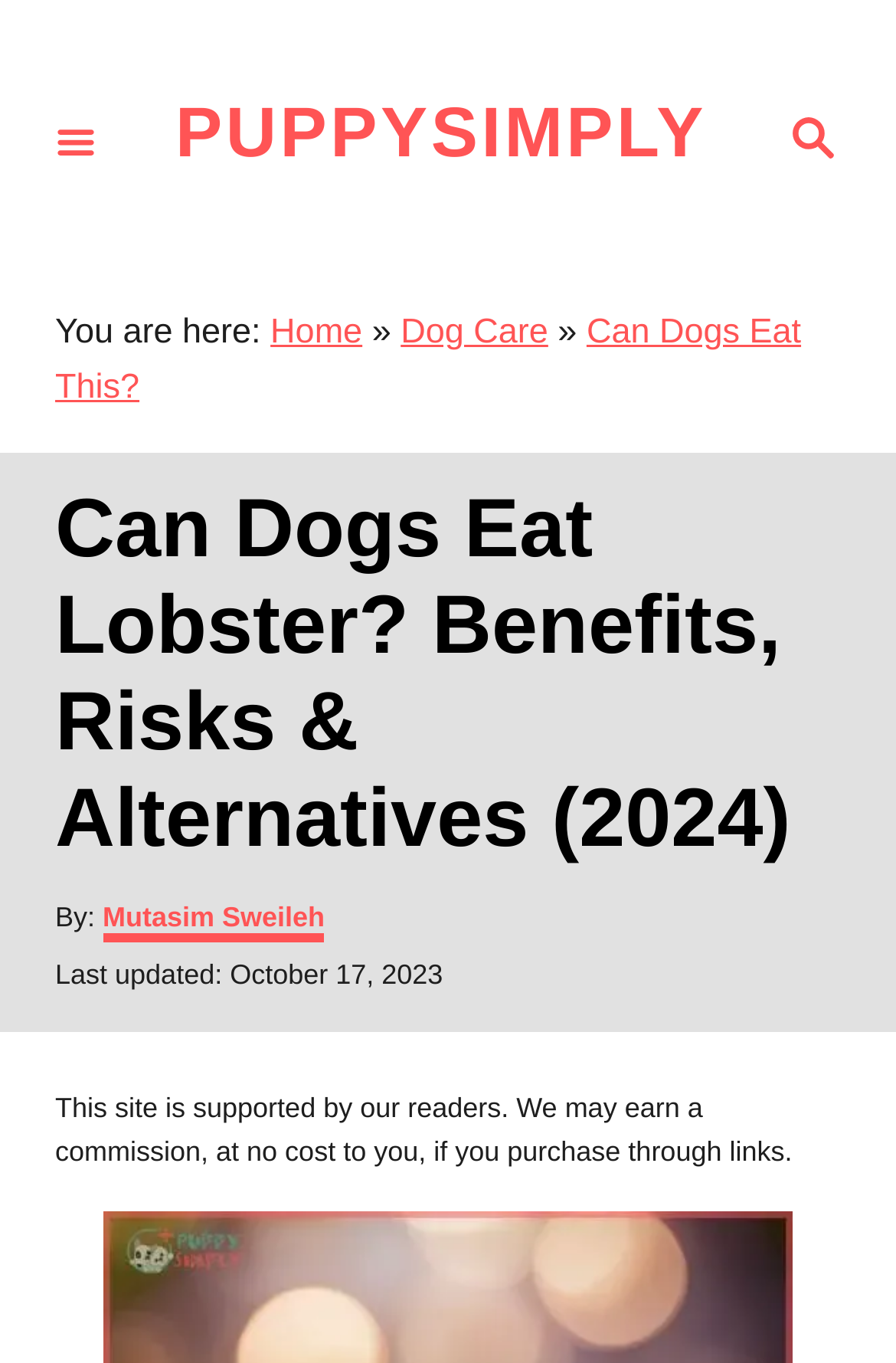When was the article last updated?
Answer with a single word or short phrase according to what you see in the image.

October 17, 2023